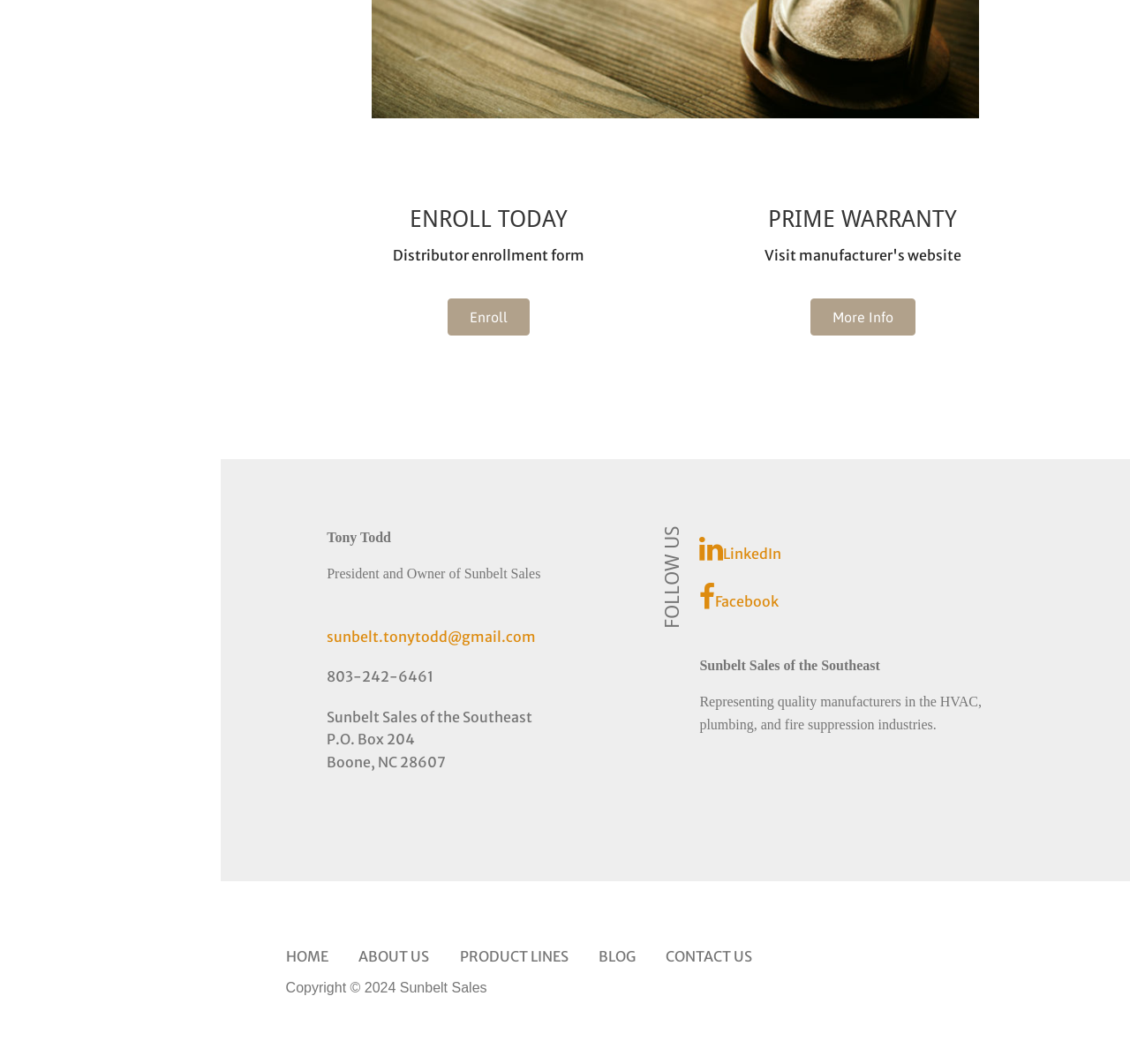What is the copyright year of the webpage?
Utilize the information in the image to give a detailed answer to the question.

The copyright year is mentioned at the bottom of the webpage as 'Copyright © 2024 Sunbelt Sales'.